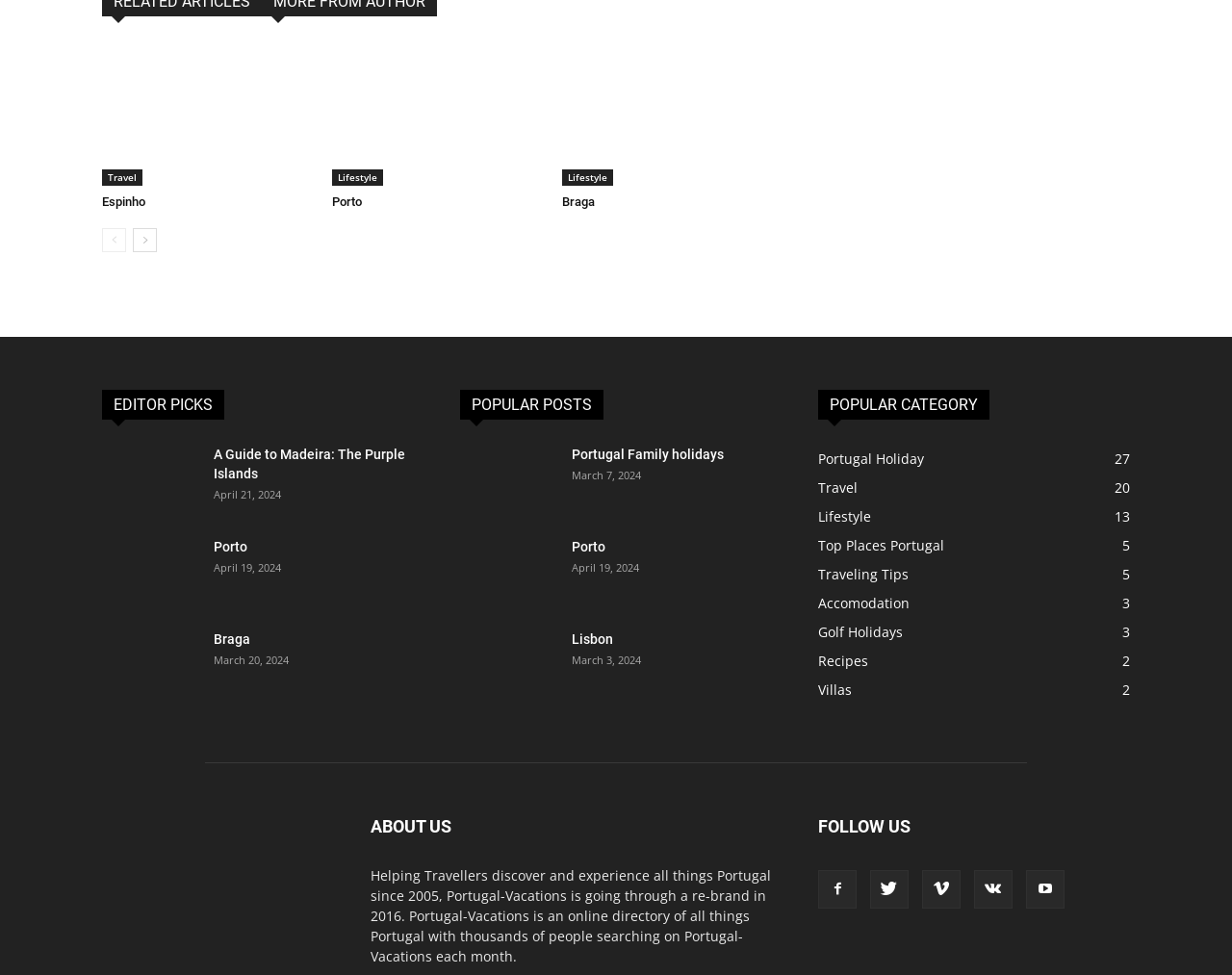Find the bounding box coordinates for the area you need to click to carry out the instruction: "Follow on Facebook". The coordinates should be four float numbers between 0 and 1, indicated as [left, top, right, bottom].

[0.664, 0.892, 0.695, 0.932]